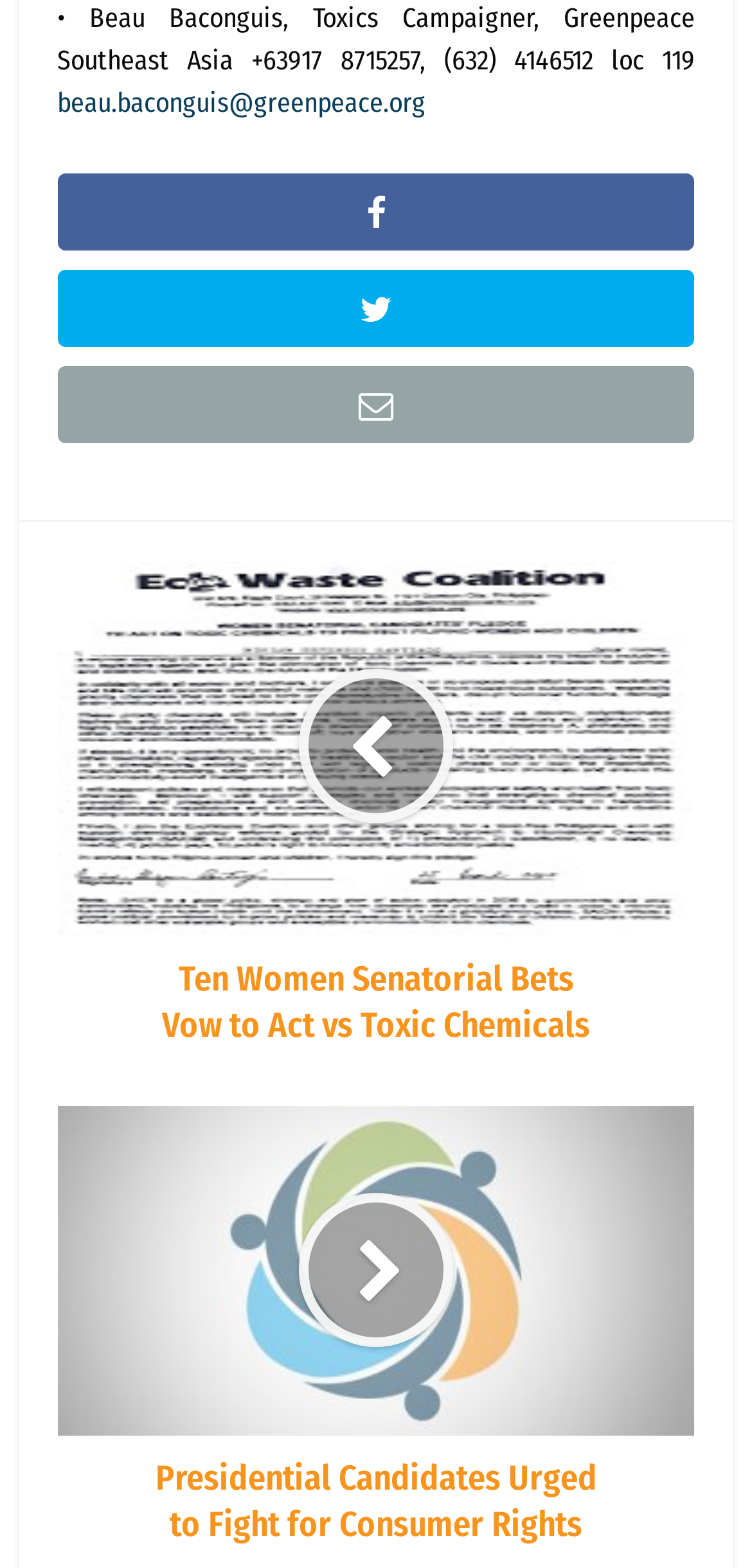How many articles are listed on the webpage?
We need a detailed and meticulous answer to the question.

The webpage contains two link elements with OCR text ' Ten Women Senatorial Bets Vow to Act vs Toxic Chemicals' and ' Presidential Candidates Urged to Fight for Consumer Rights' which indicates that there are two articles listed on the webpage.